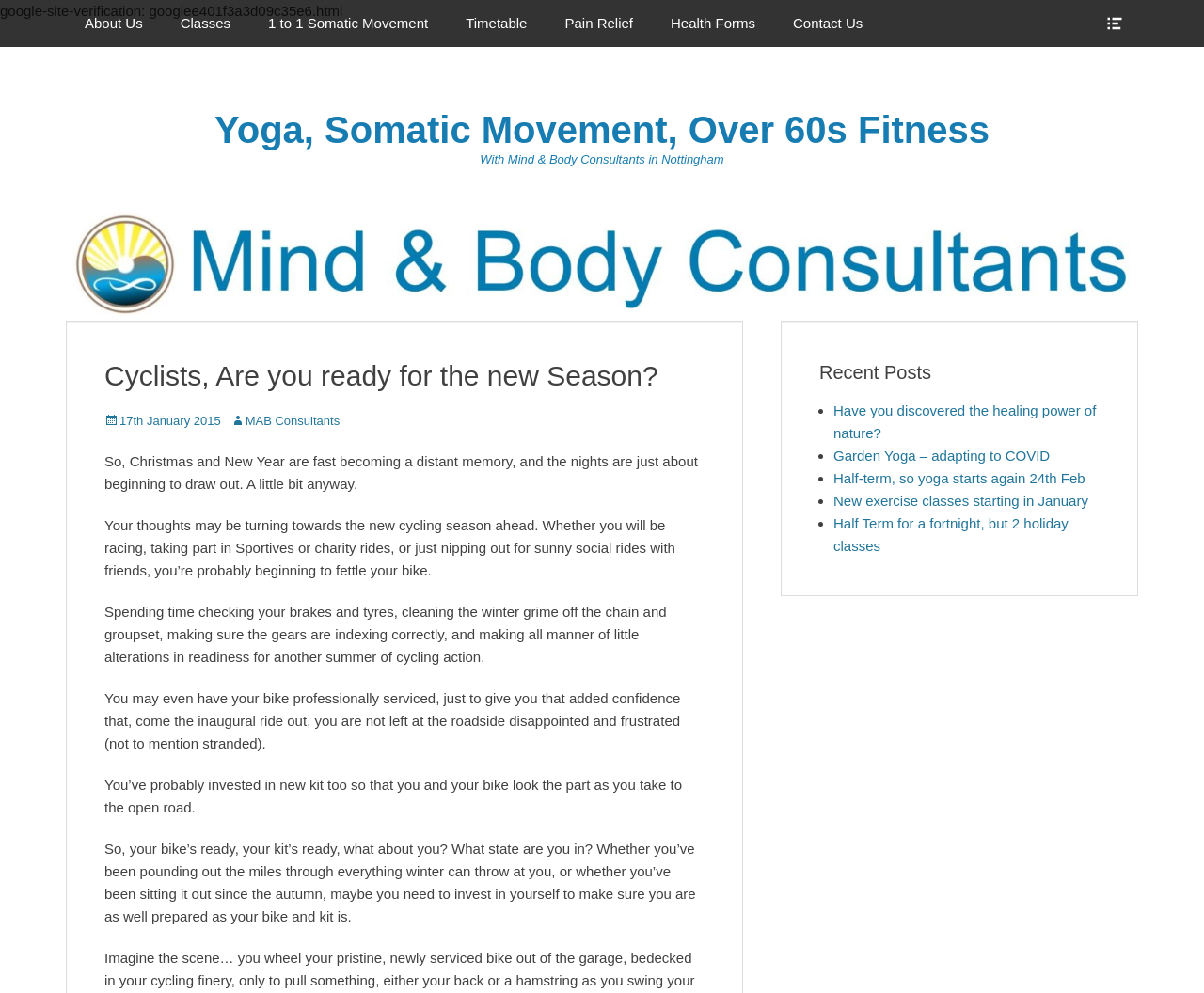Refer to the screenshot and answer the following question in detail:
What is the name of the consultants mentioned on the webpage?

I found the answer by looking at the logo link and its corresponding image description, which mentions 'Mind and Body Consultants Logo'. This suggests that the consultants mentioned on the webpage are indeed Mind and Body Consultants.